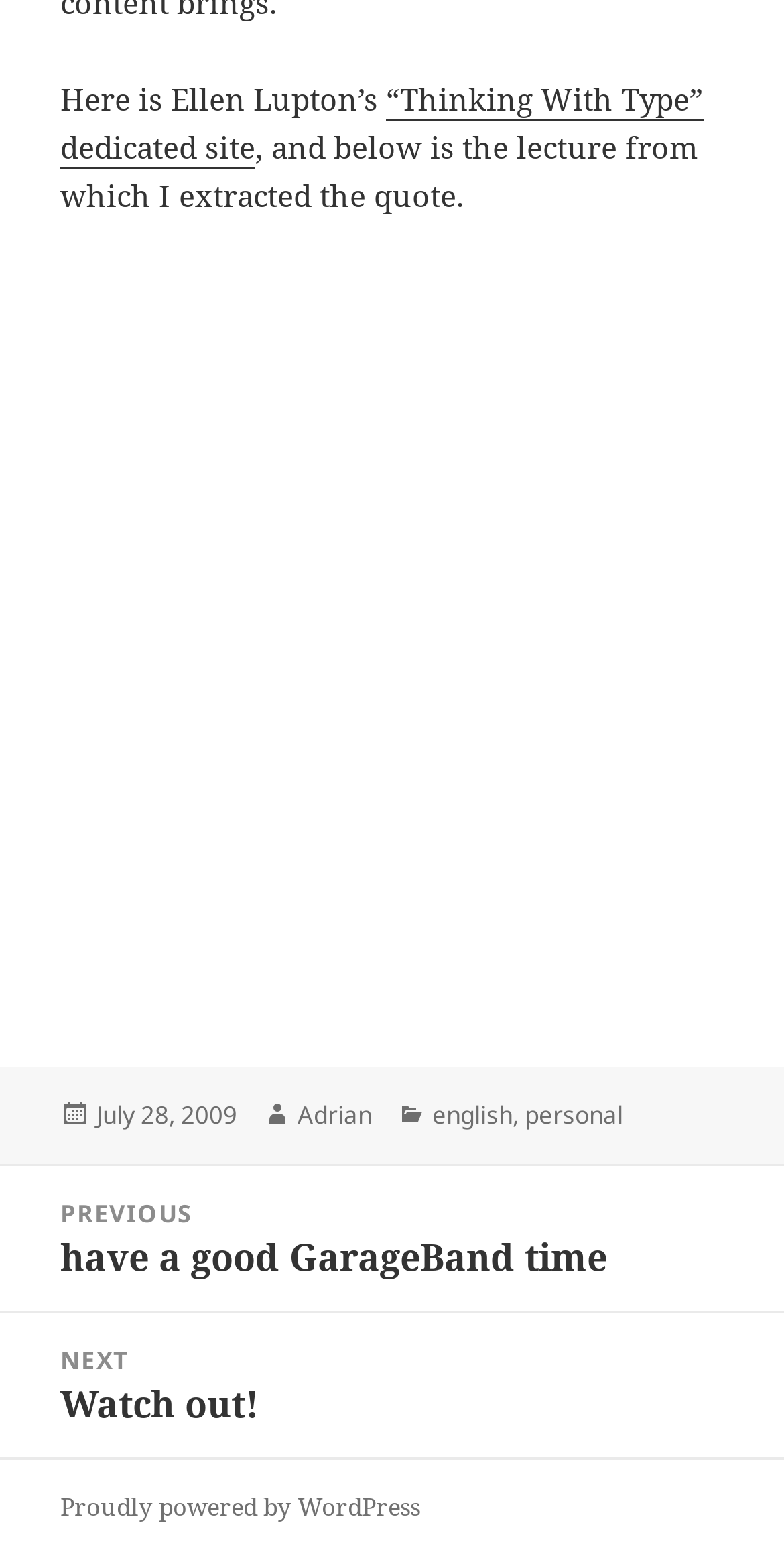What is the name of the author?
Provide a well-explained and detailed answer to the question.

I found the author's name by looking at the footer section of the webpage, where it says 'Author' followed by a link 'Adrian'.